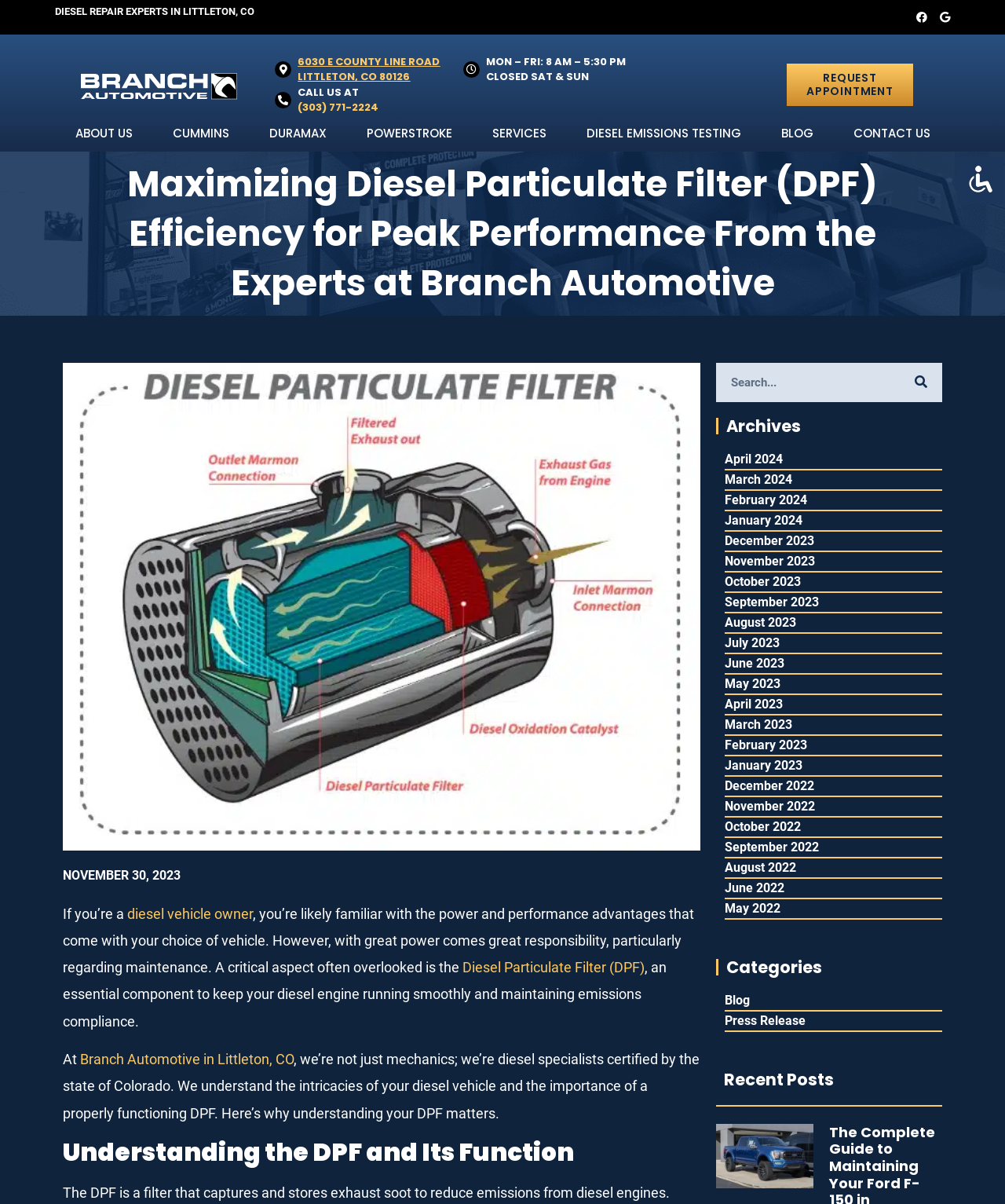What are the business hours of the diesel repair service?
Please use the image to provide a one-word or short phrase answer.

MON – FRI: 8 AM – 5:30 PM